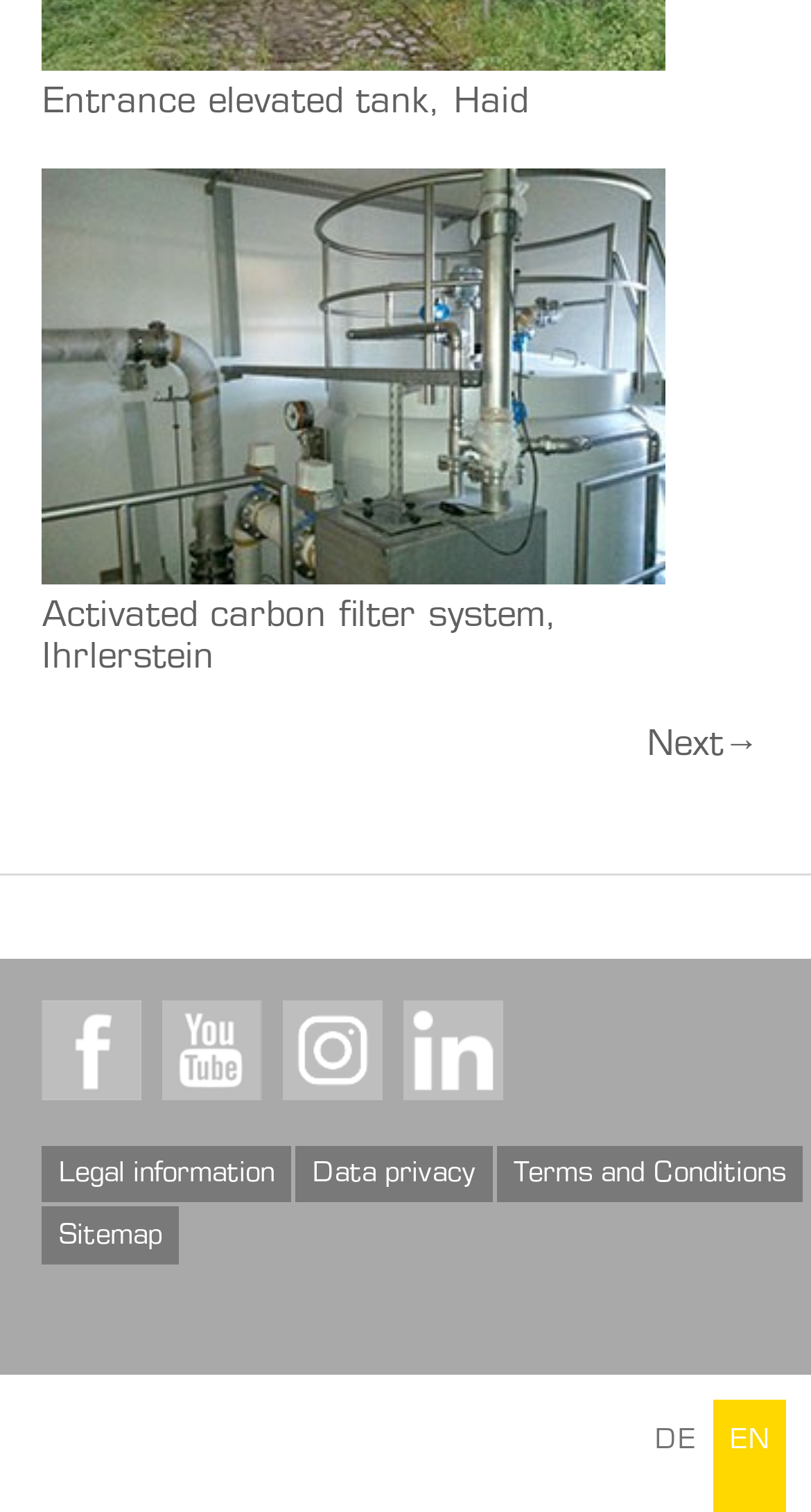Please locate the bounding box coordinates of the region I need to click to follow this instruction: "Visit Facebook page".

[0.051, 0.661, 0.174, 0.727]